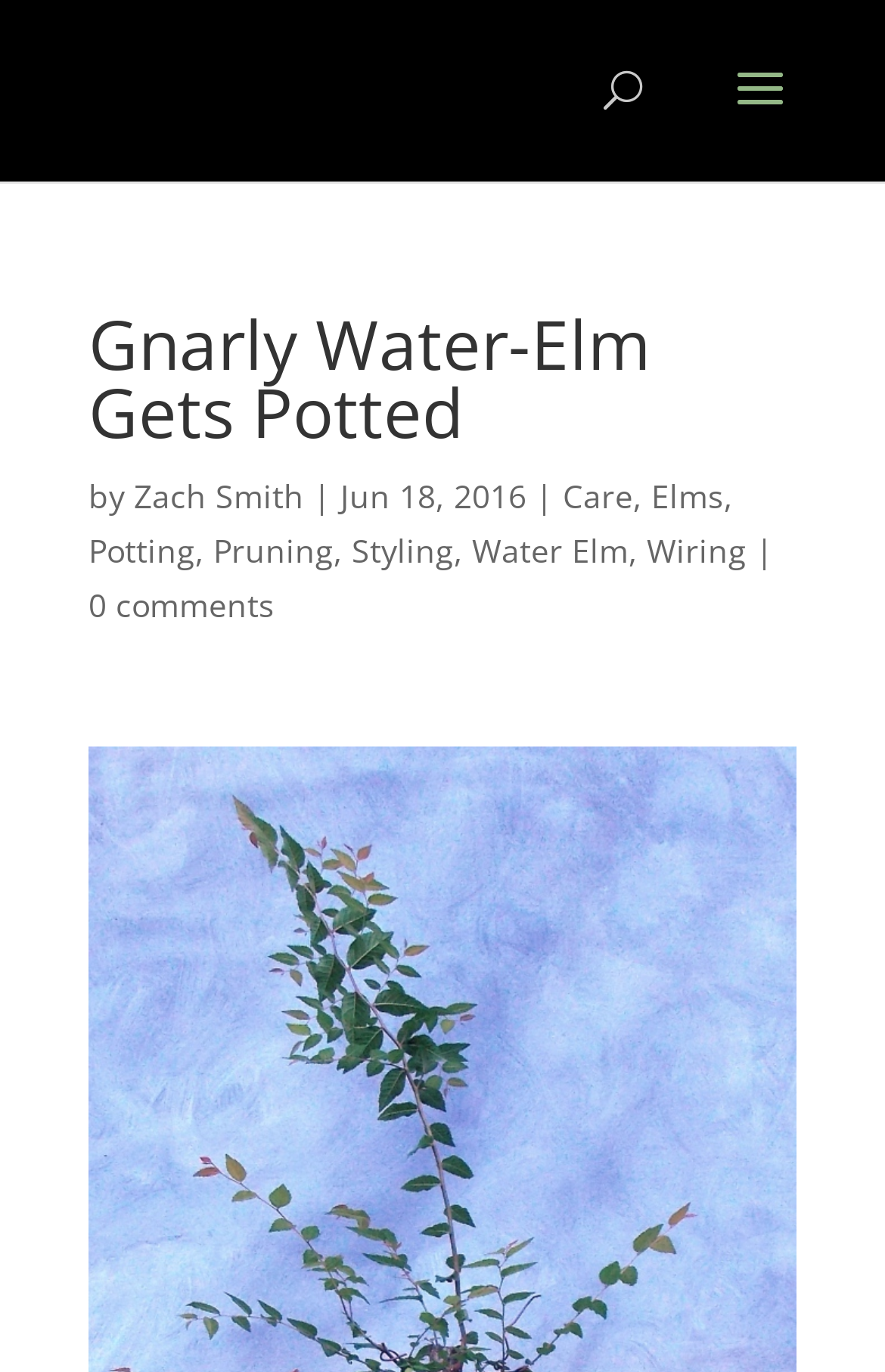Pinpoint the bounding box coordinates of the clickable area necessary to execute the following instruction: "view Care page". The coordinates should be given as four float numbers between 0 and 1, namely [left, top, right, bottom].

[0.636, 0.346, 0.715, 0.377]